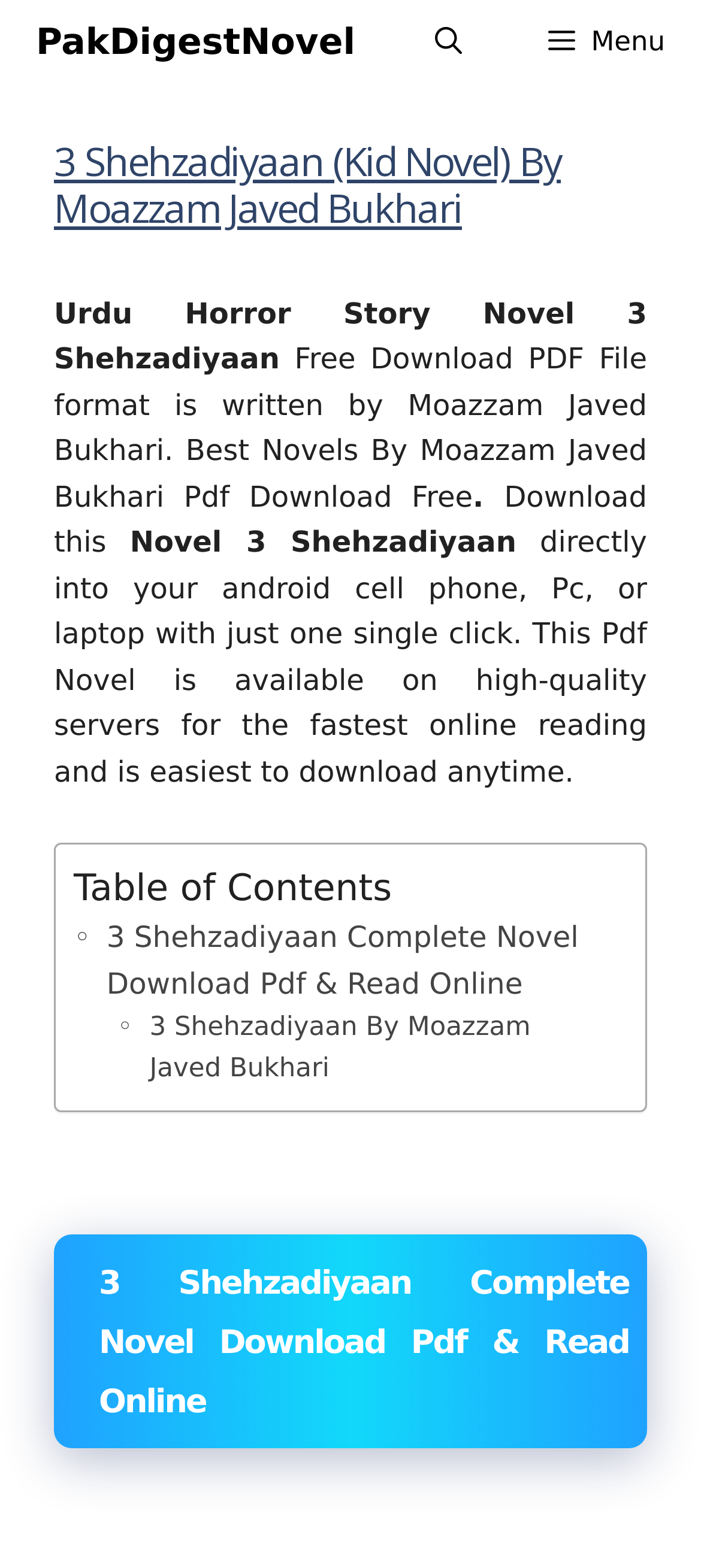What is the category of the novel?
Refer to the image and provide a one-word or short phrase answer.

Horror